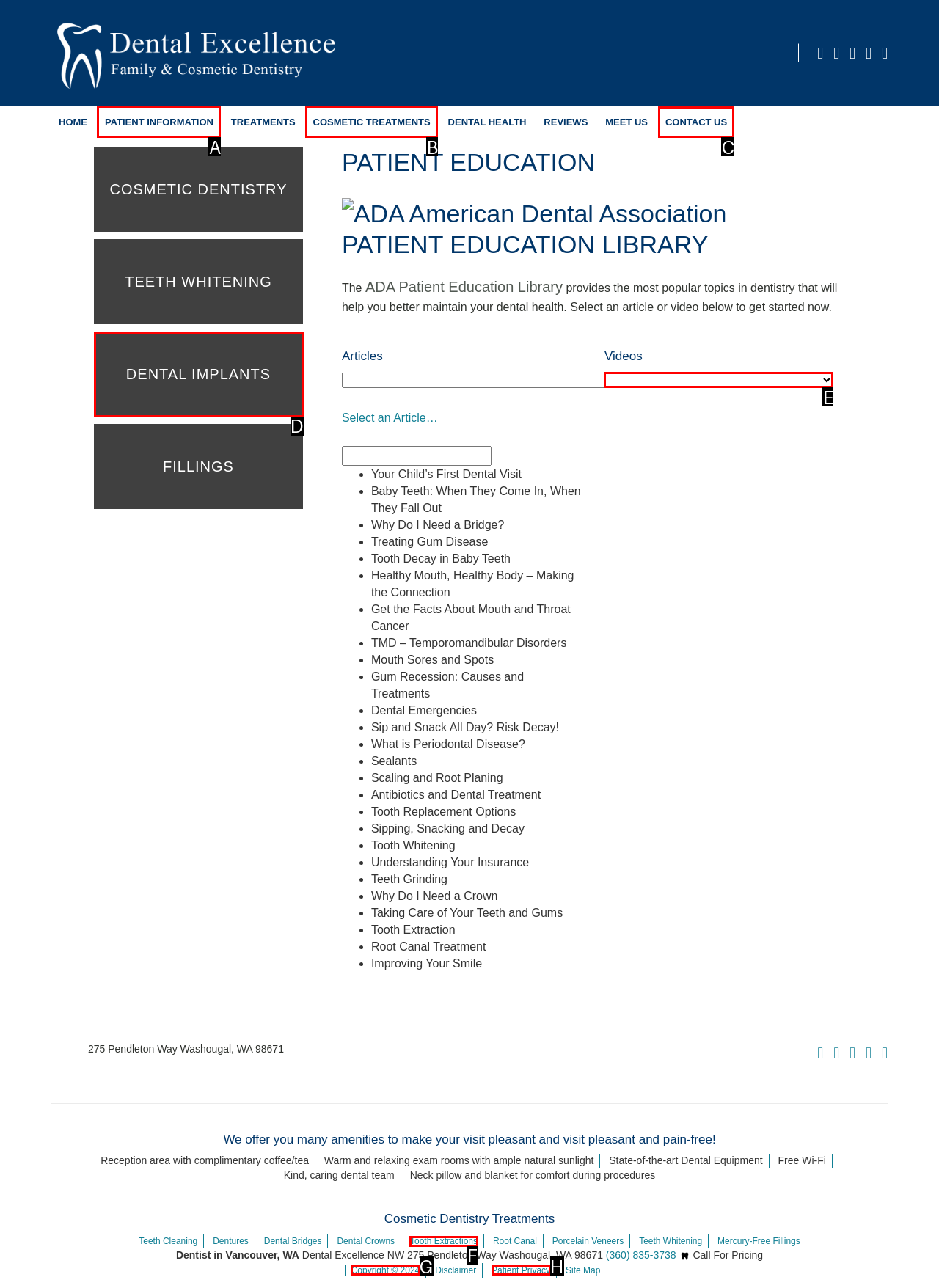Tell me which option I should click to complete the following task: Click the 'CONTACT US' link Answer with the option's letter from the given choices directly.

C